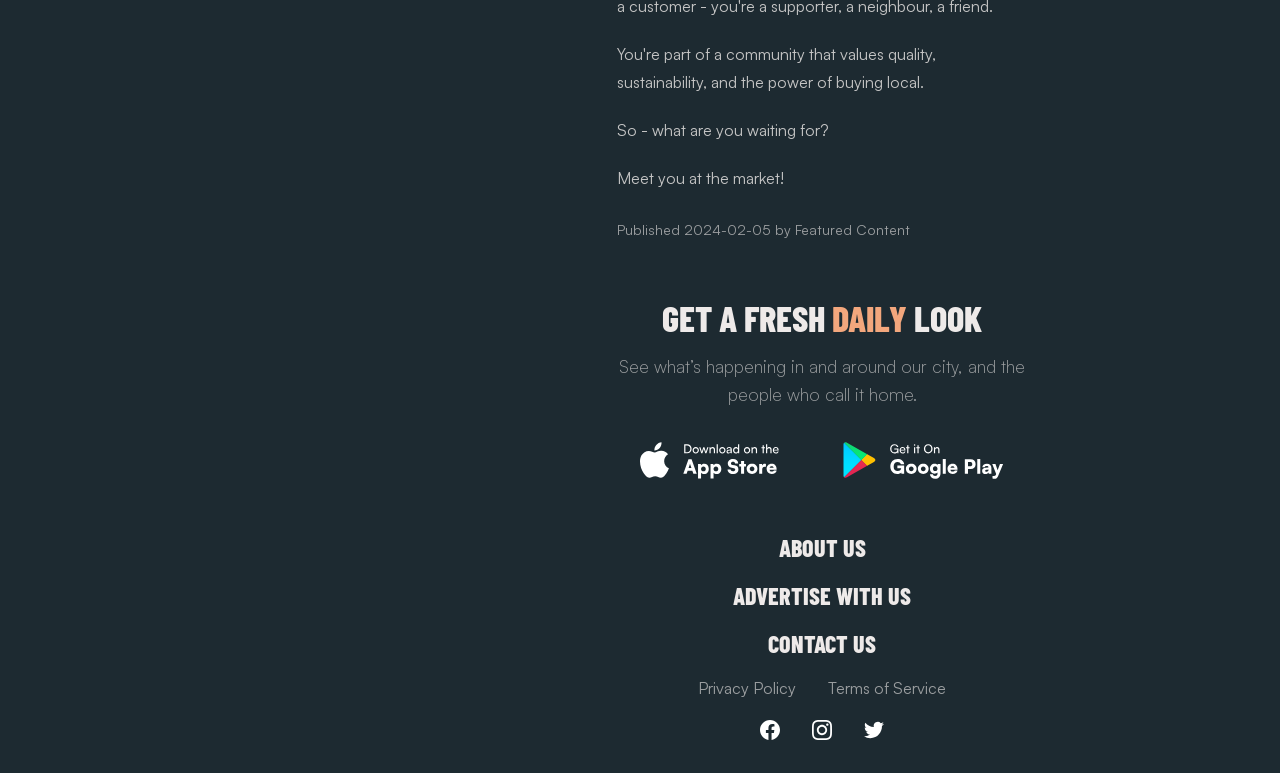Highlight the bounding box coordinates of the region I should click on to meet the following instruction: "View 'GET A FRESH DAILY LOOK'".

[0.482, 0.388, 0.803, 0.434]